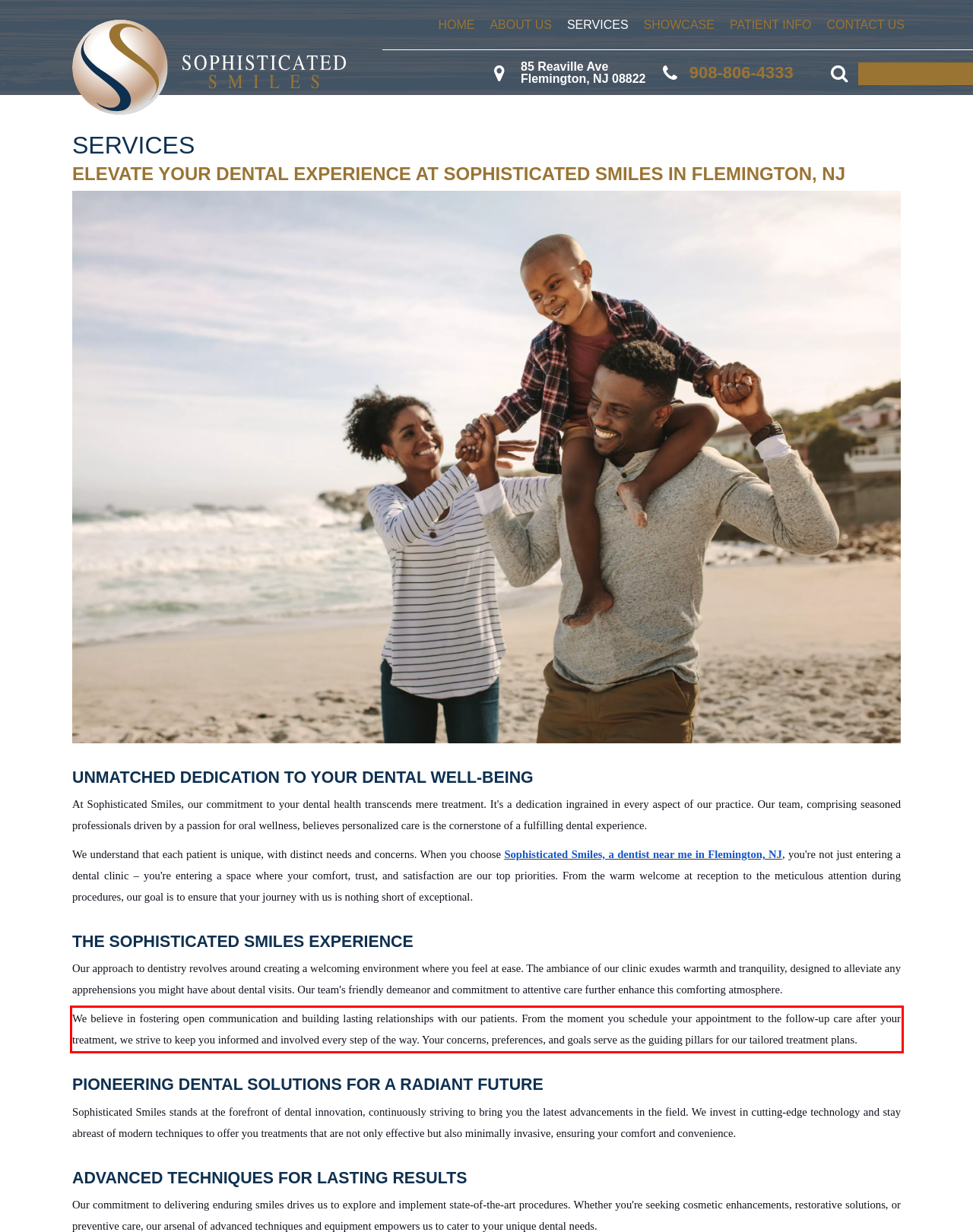From the provided screenshot, extract the text content that is enclosed within the red bounding box.

We believe in fostering open communication and building lasting relationships with our patients. From the moment you schedule your appointment to the follow-up care after your treatment, we strive to keep you informed and involved every step of the way. Your concerns, preferences, and goals serve as the guiding pillars for our tailored treatment plans.